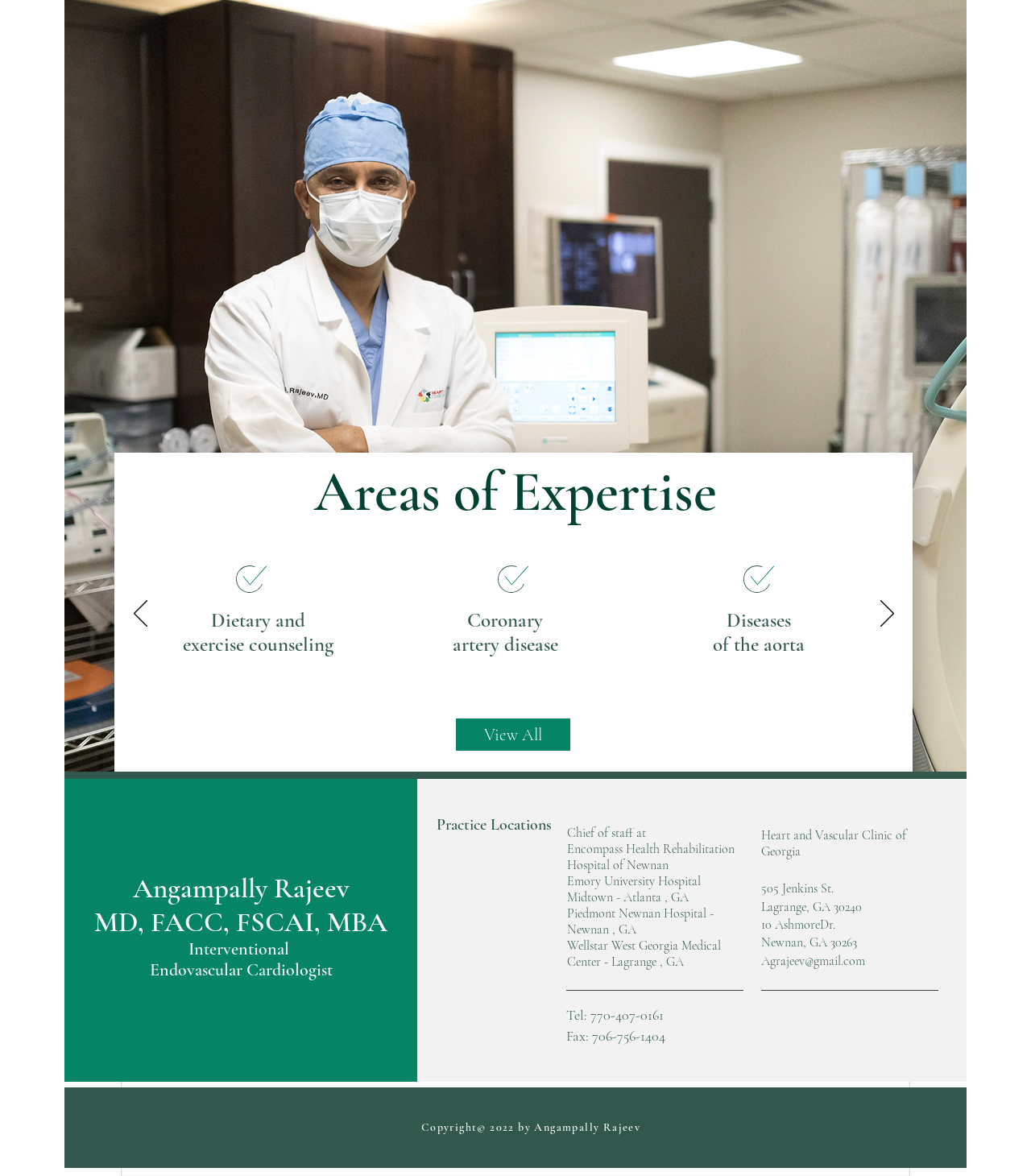Answer the question using only a single word or phrase: 
What is the doctor's email address?

Agrajeev@gmail.com